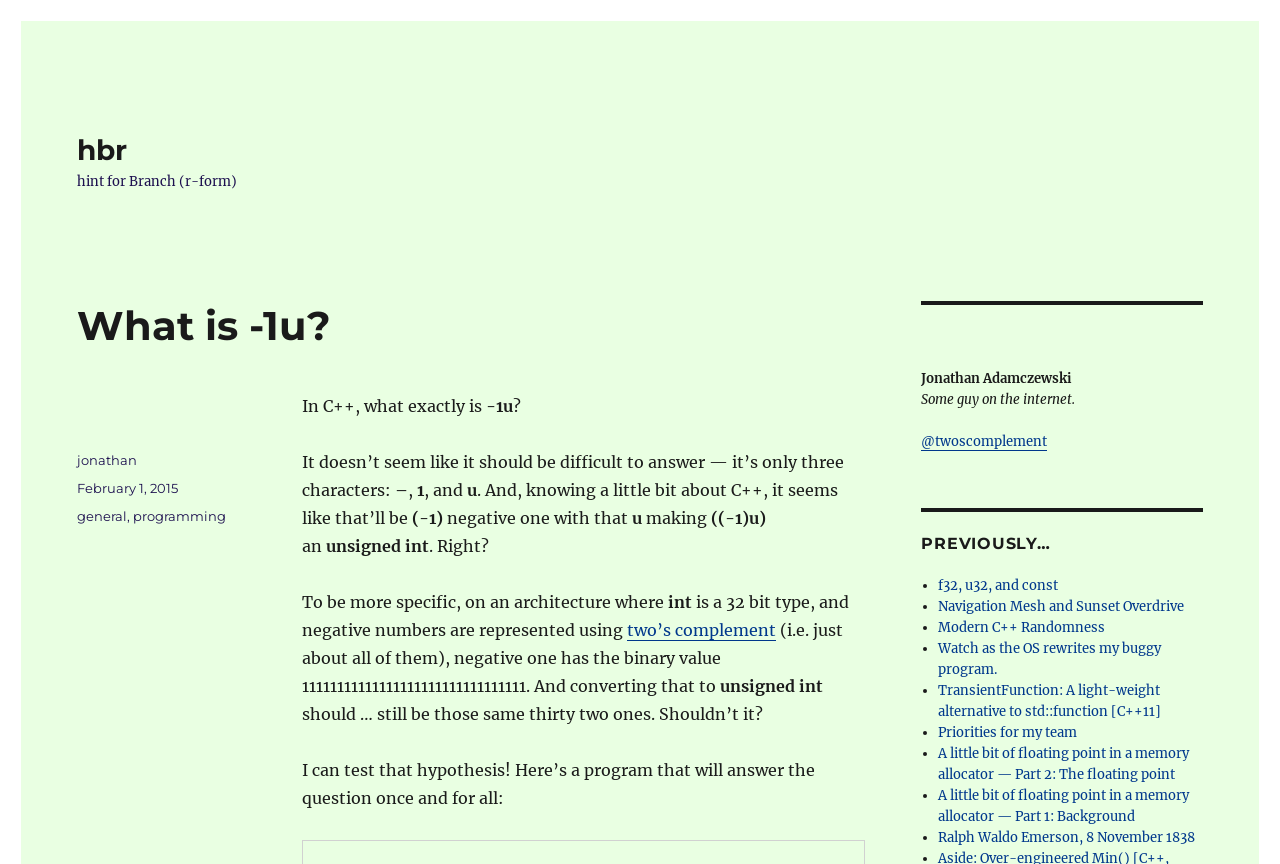Determine the bounding box coordinates of the UI element that matches the following description: "two’s complement". The coordinates should be four float numbers between 0 and 1 in the format [left, top, right, bottom].

[0.49, 0.718, 0.607, 0.741]